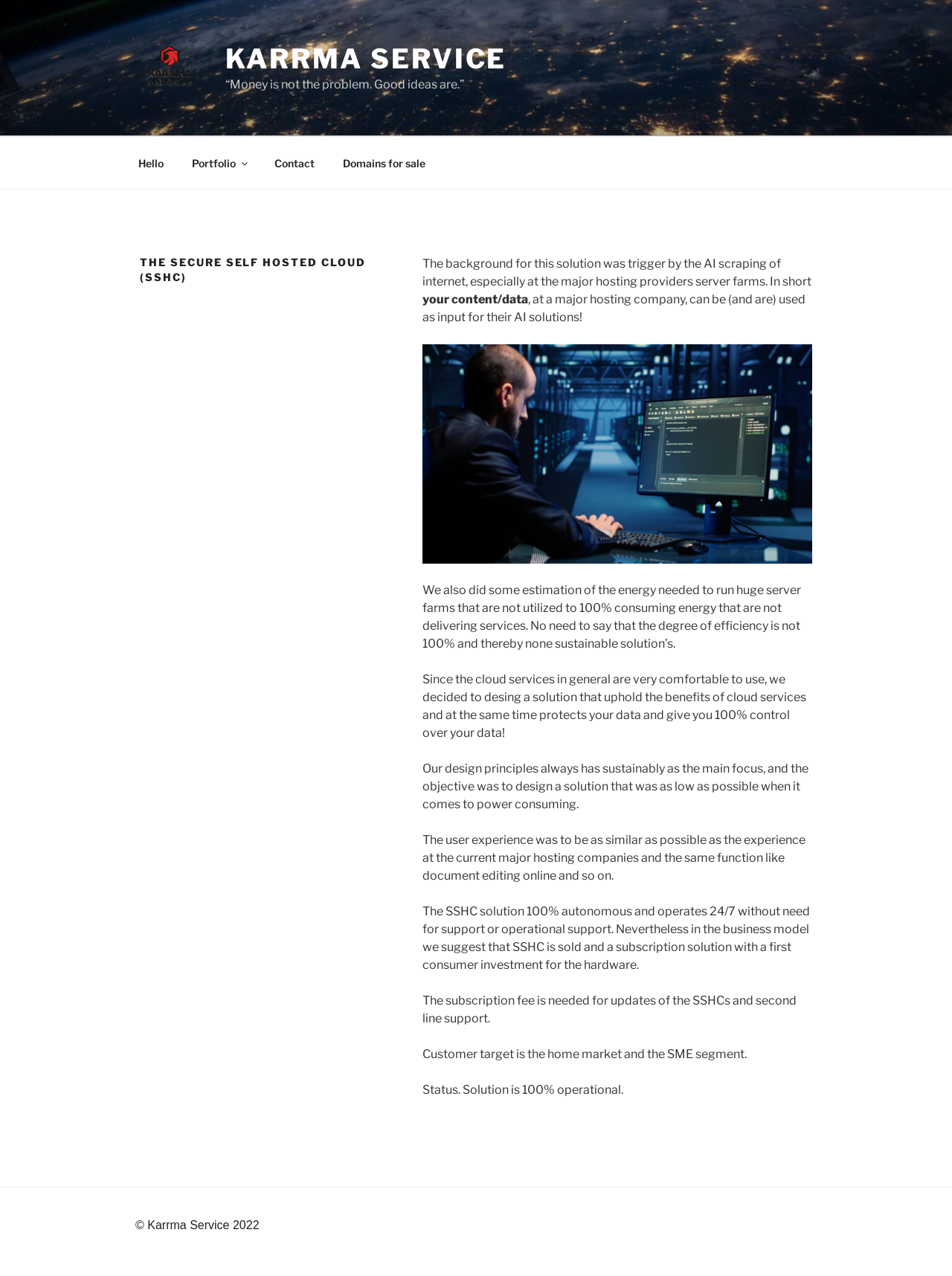Given the element description Interiors for AdS Black Holes, identify the bounding box coordinates for the UI element on the webpage screenshot. The format should be (top-left x, top-left y, bottom-right x, bottom-right y), with values between 0 and 1.

None